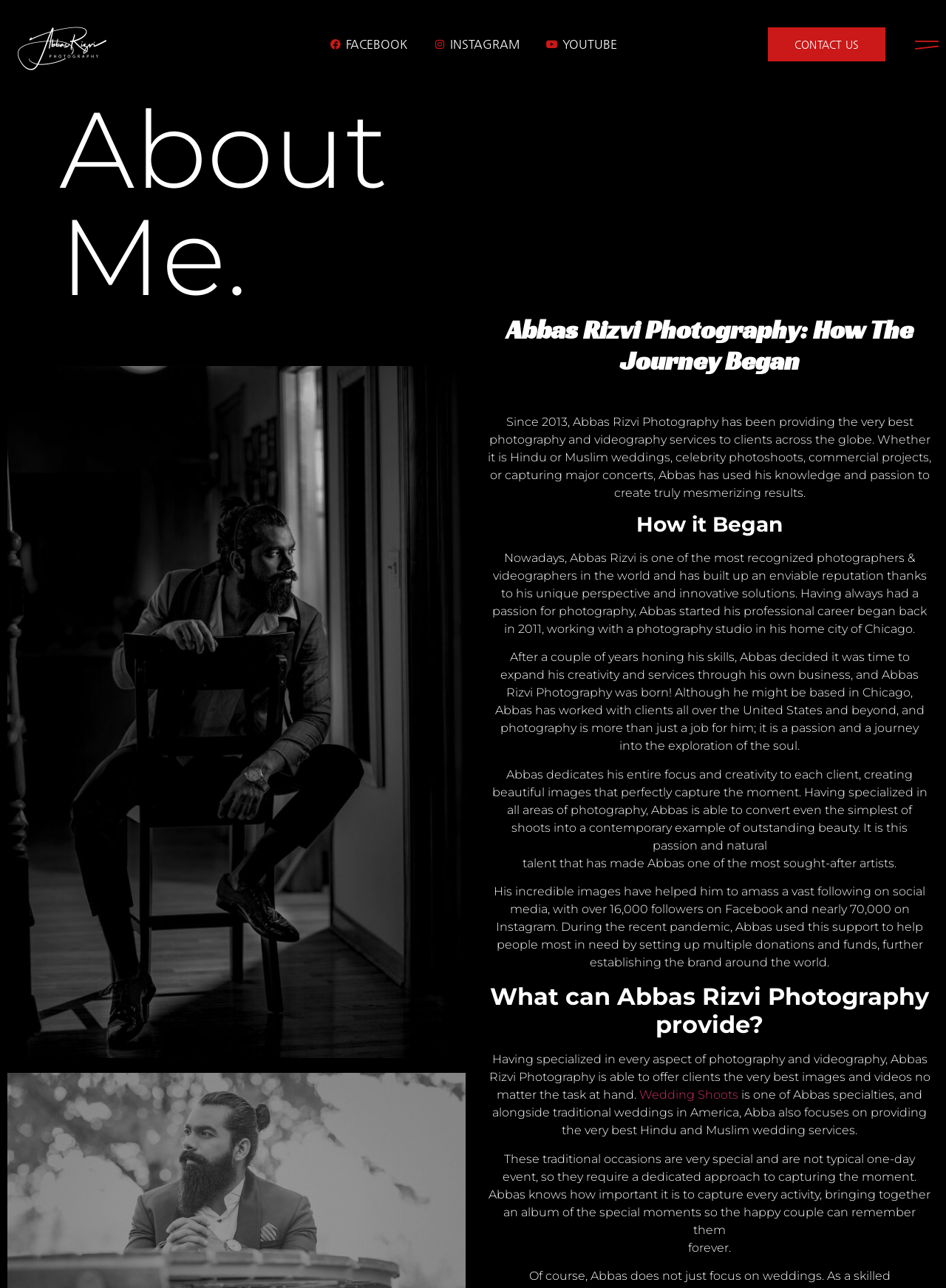What type of photography does Abbas specialize in?
Please answer the question with as much detail and depth as you can.

According to the text, Abbas specializes in wedding photography, including Hindu and Muslim weddings, as well as other types of photography and videography.